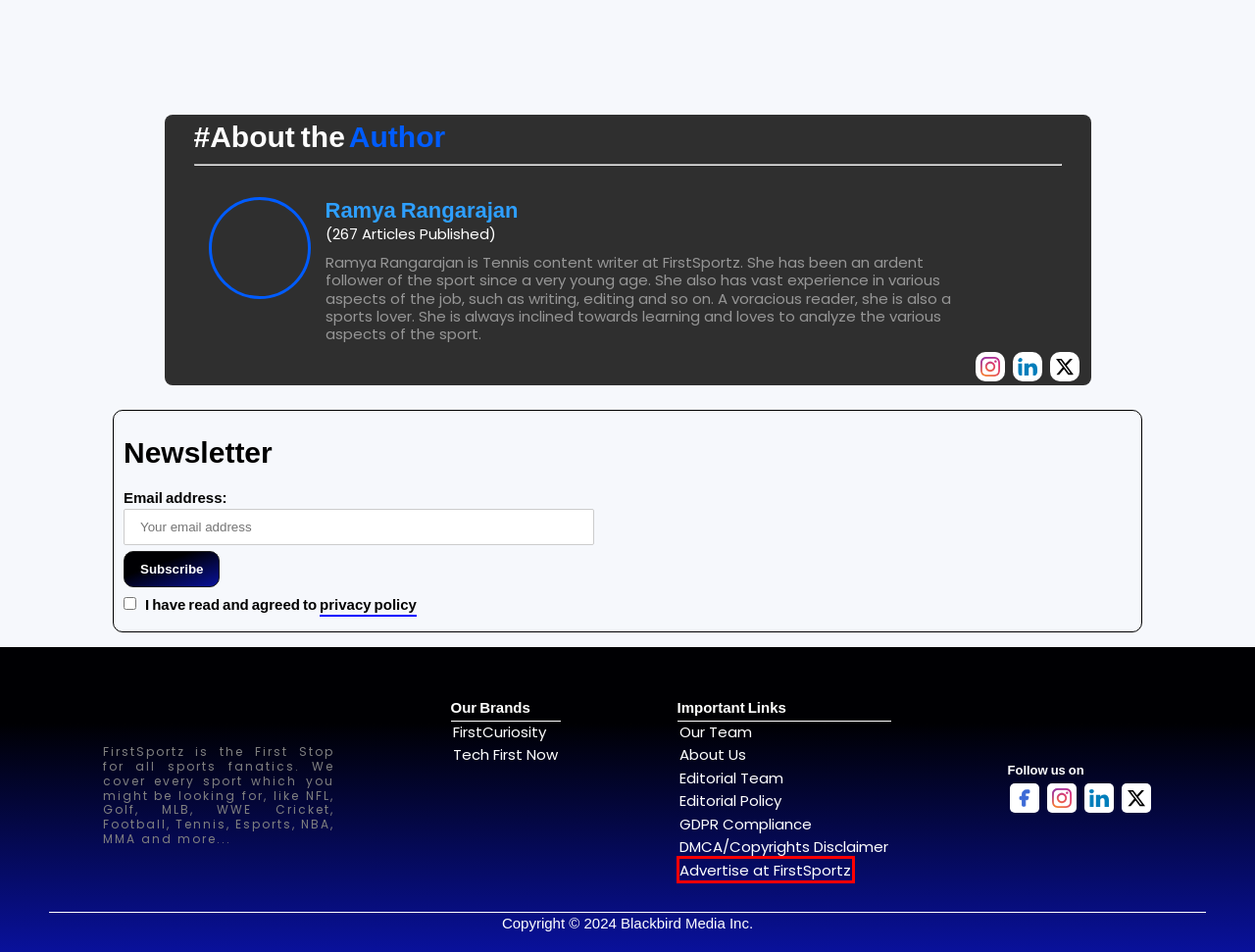A screenshot of a webpage is given with a red bounding box around a UI element. Choose the description that best matches the new webpage shown after clicking the element within the red bounding box. Here are the candidates:
A. Ownership and Funding Information – FirstSportz
B. Boxing News | Latest Sports News Update | Sports Headlines | FirstSportz
C. Formula 1 News, F1 Schedule, Stats and Results | FirstSportz
D. Golf News | Sports News Latest | Sports News Headlines | First Sportz
E. FirstCuriosity - Latest Celebrity and Entertainment News
F. TechFirstNow: One-stop solution for latest tech news and gaming
G. FirstSportz - Add Zing to Sports
H. Advertise at FirstSportz – FirstSportz

H